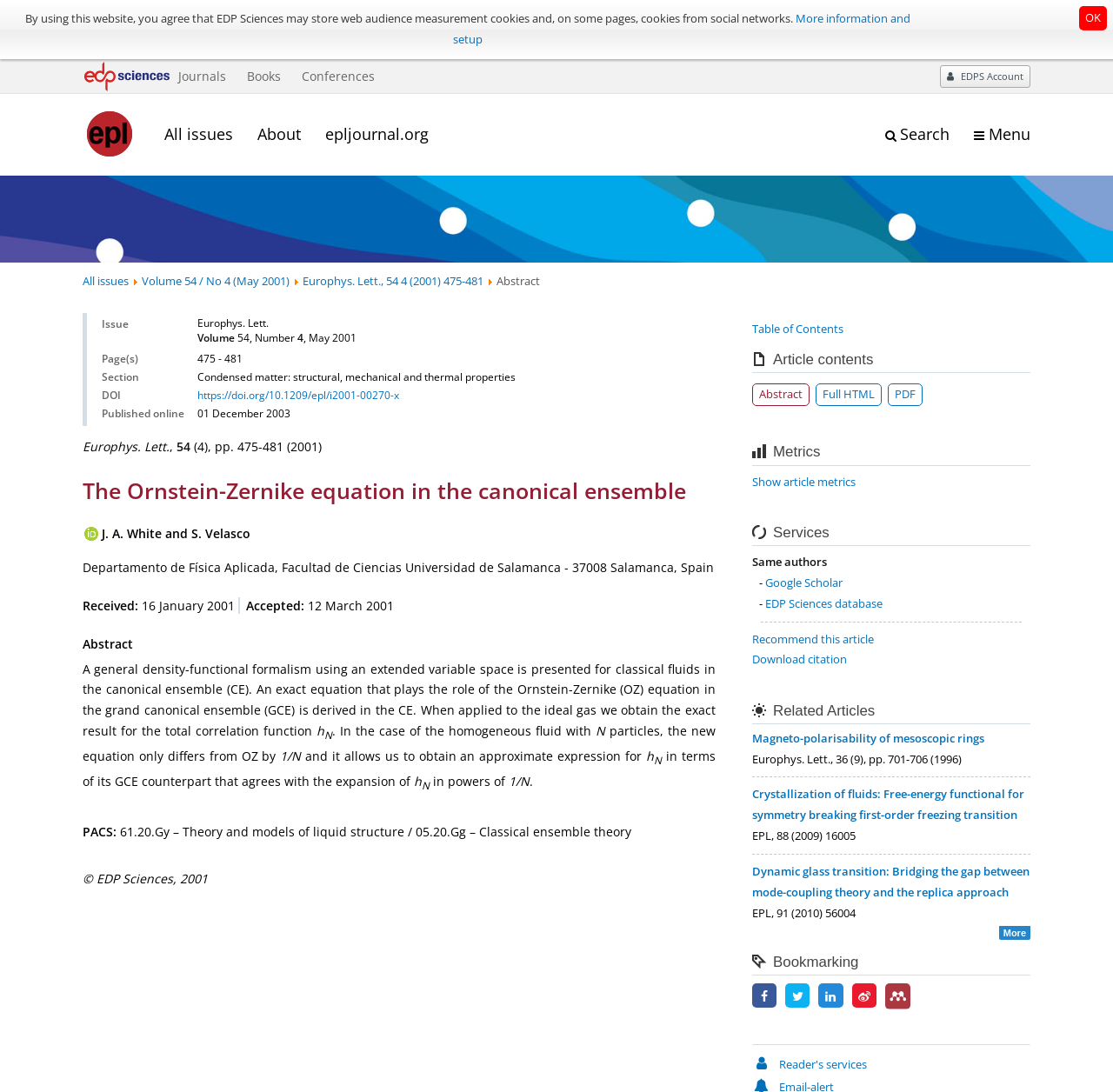Extract the bounding box coordinates for the UI element described by the text: "title="Share on Twitter"". The coordinates should be in the form of [left, top, right, bottom] with values between 0 and 1.

[0.706, 0.905, 0.728, 0.92]